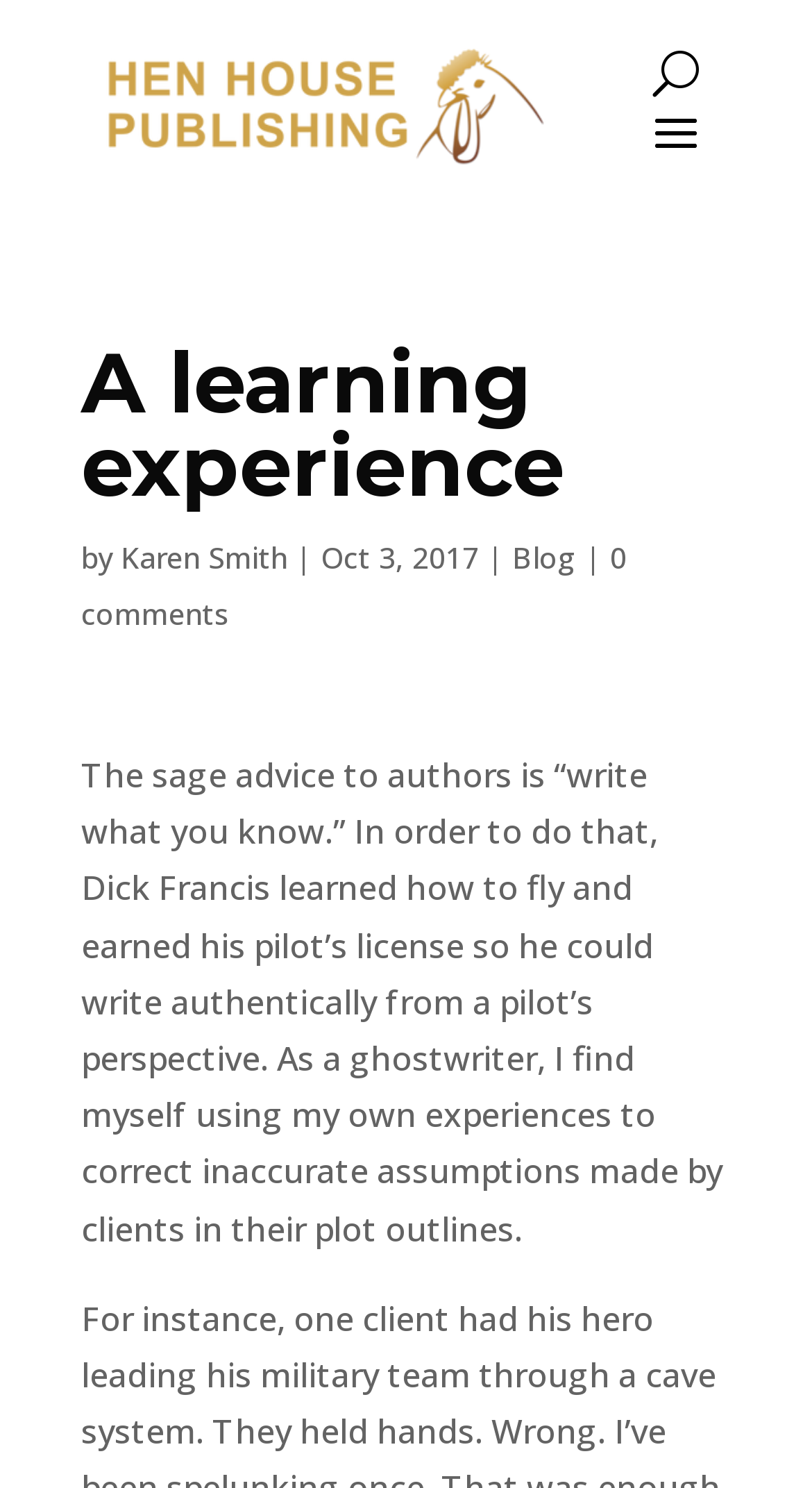What is the profession of the author?
Answer the question with a detailed and thorough explanation.

The profession of the author can be inferred by reading the article's content, which mentions 'As a ghostwriter, I find myself...'.